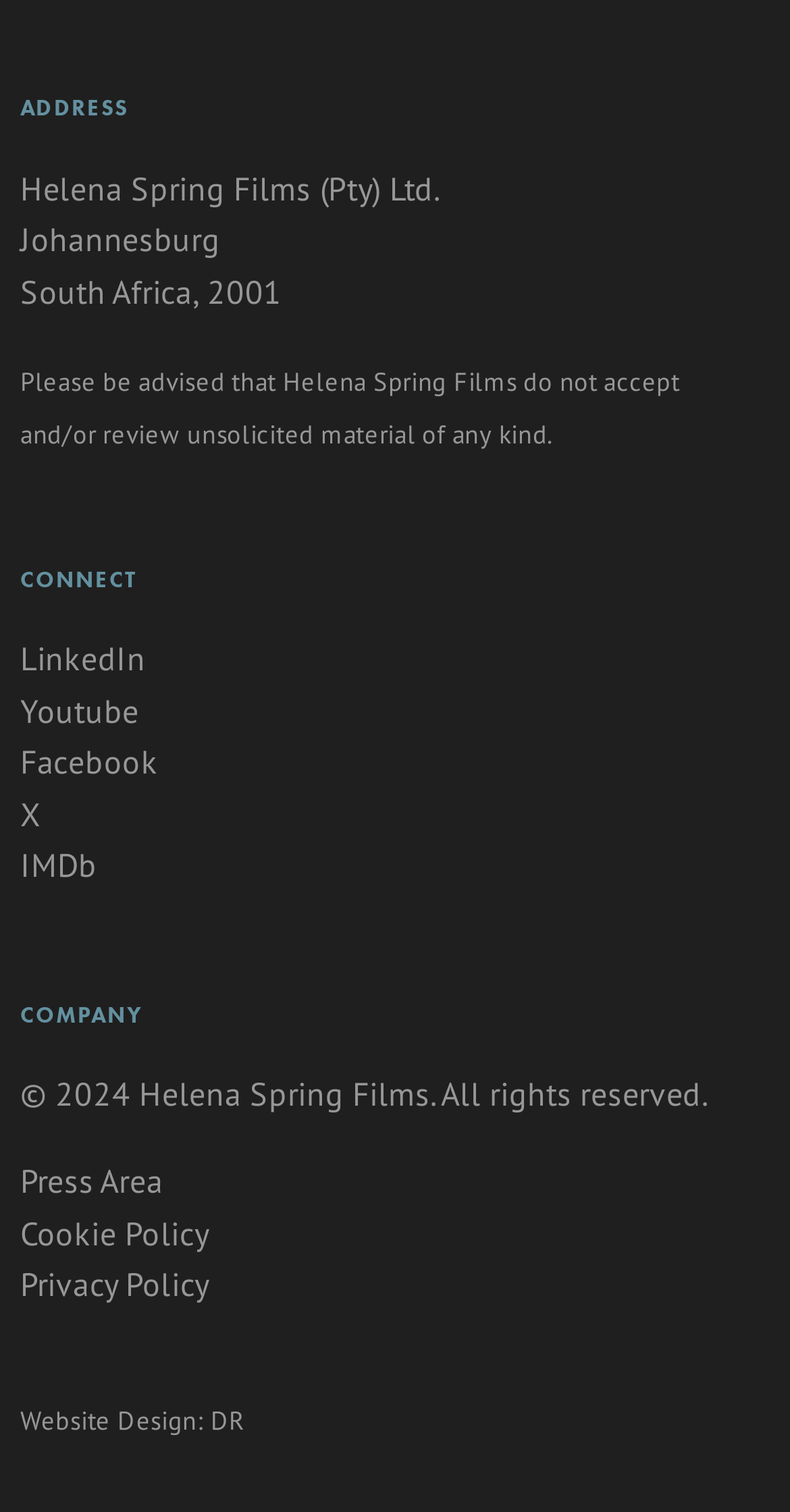Can you specify the bounding box coordinates of the area that needs to be clicked to fulfill the following instruction: "Go to Press Area"?

[0.026, 0.767, 0.206, 0.794]